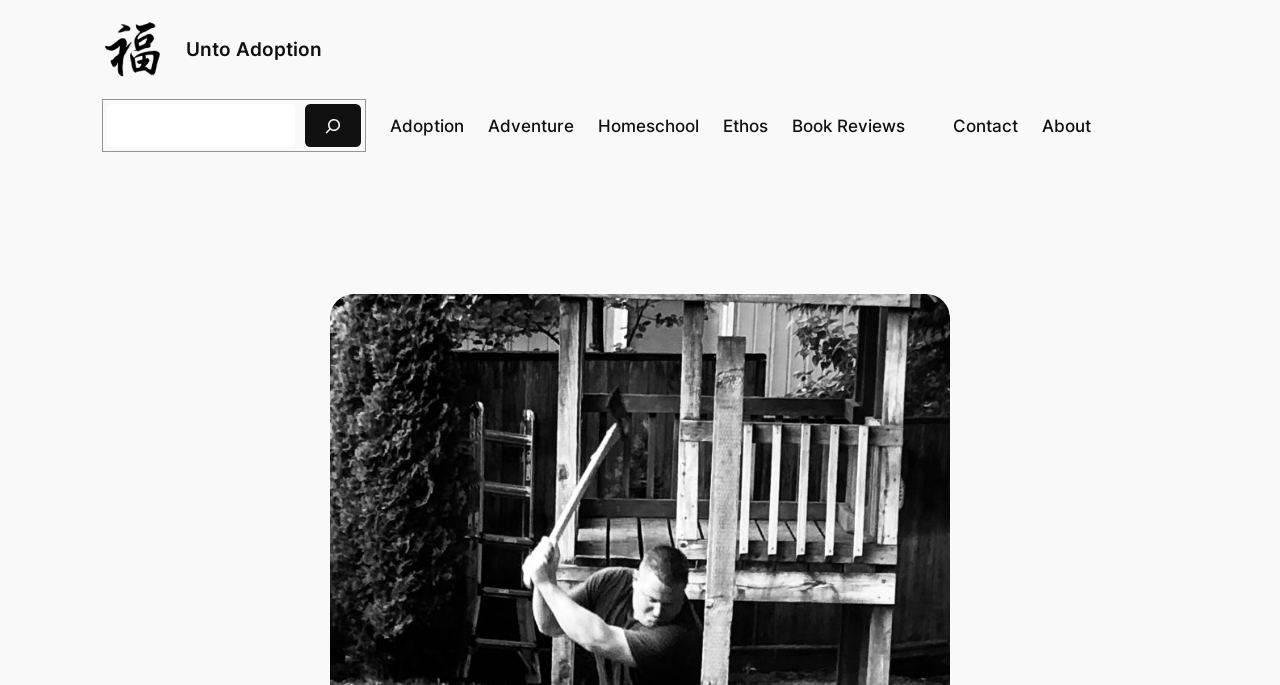Predict the bounding box coordinates of the UI element that matches this description: "Adventure". The coordinates should be in the format [left, top, right, bottom] with each value between 0 and 1.

[0.382, 0.165, 0.449, 0.203]